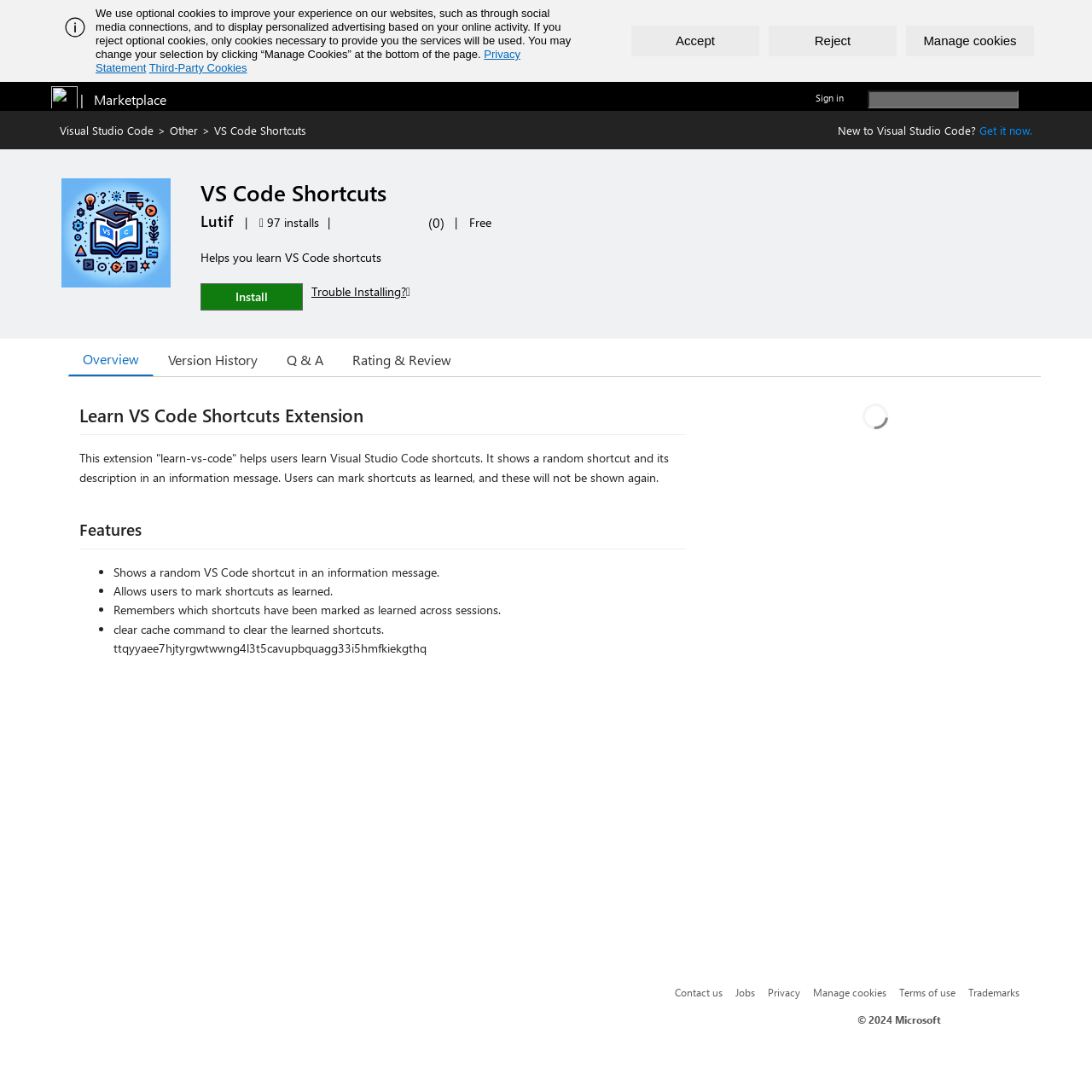Elaborate on the information and visuals displayed on the webpage.

The webpage is about a Visual Studio Code extension called "VS Code Shortcuts" that helps users learn VS Code shortcuts. At the top, there is a banner with a logo and a message about using optional cookies. Below the banner, there is a search bar and a sign-in link on the right side. 

On the left side, there is a navigation menu with links to "Visual Studio Code", "Other", and a dropdown menu with more options. The main content area has a heading "VS Code Shortcuts" and an image of the extension's logo. Below the heading, there is a description of the extension, which is "Helps you learn VS Code shortcuts". 

There are also links to "More from Lutif publisher", "Average rating: 0 out of 5", and "97 installs". The extension is free, and there is an "Install" button. Below the install button, there are links to "Trouble Installing?" and a description of the extension's features.

The features section lists four bullet points: showing a random VS Code shortcut in an information message, allowing users to mark shortcuts as learned, remembering which shortcuts have been marked as learned across sessions, and a clear cache command to clear the learned shortcuts.

At the bottom of the page, there is a section with links to "Contact us", "Jobs", "Privacy", "Manage cookies", "Terms of use", and "Trademarks". There is also a copyright notice "© 2024 Microsoft".